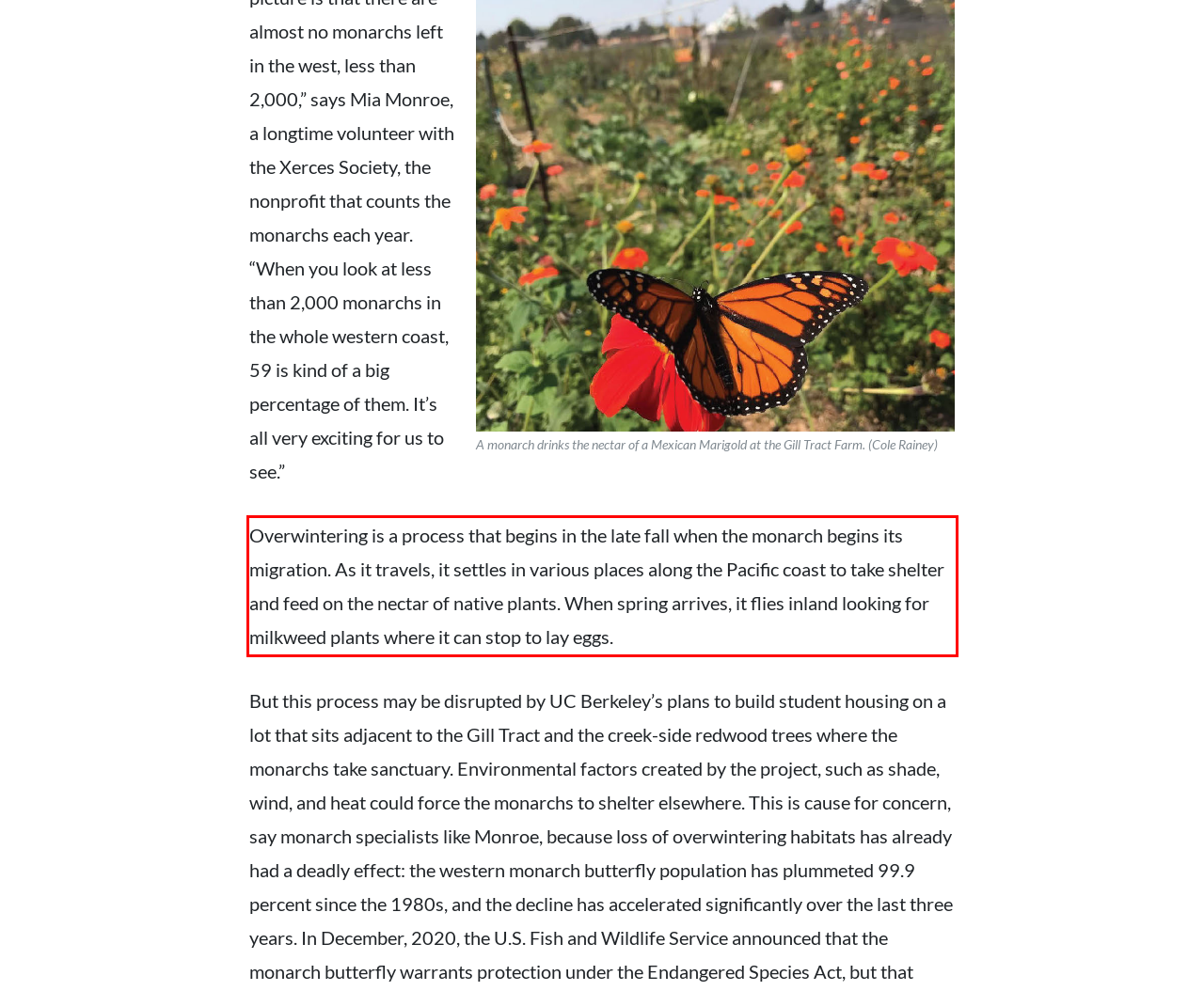Analyze the screenshot of a webpage where a red rectangle is bounding a UI element. Extract and generate the text content within this red bounding box.

Overwintering is a process that begins in the late fall when the monarch begins its migration. As it travels, it settles in various places along the Pacific coast to take shelter and feed on the nectar of native plants. When spring arrives, it flies inland looking for milkweed plants where it can stop to lay eggs.